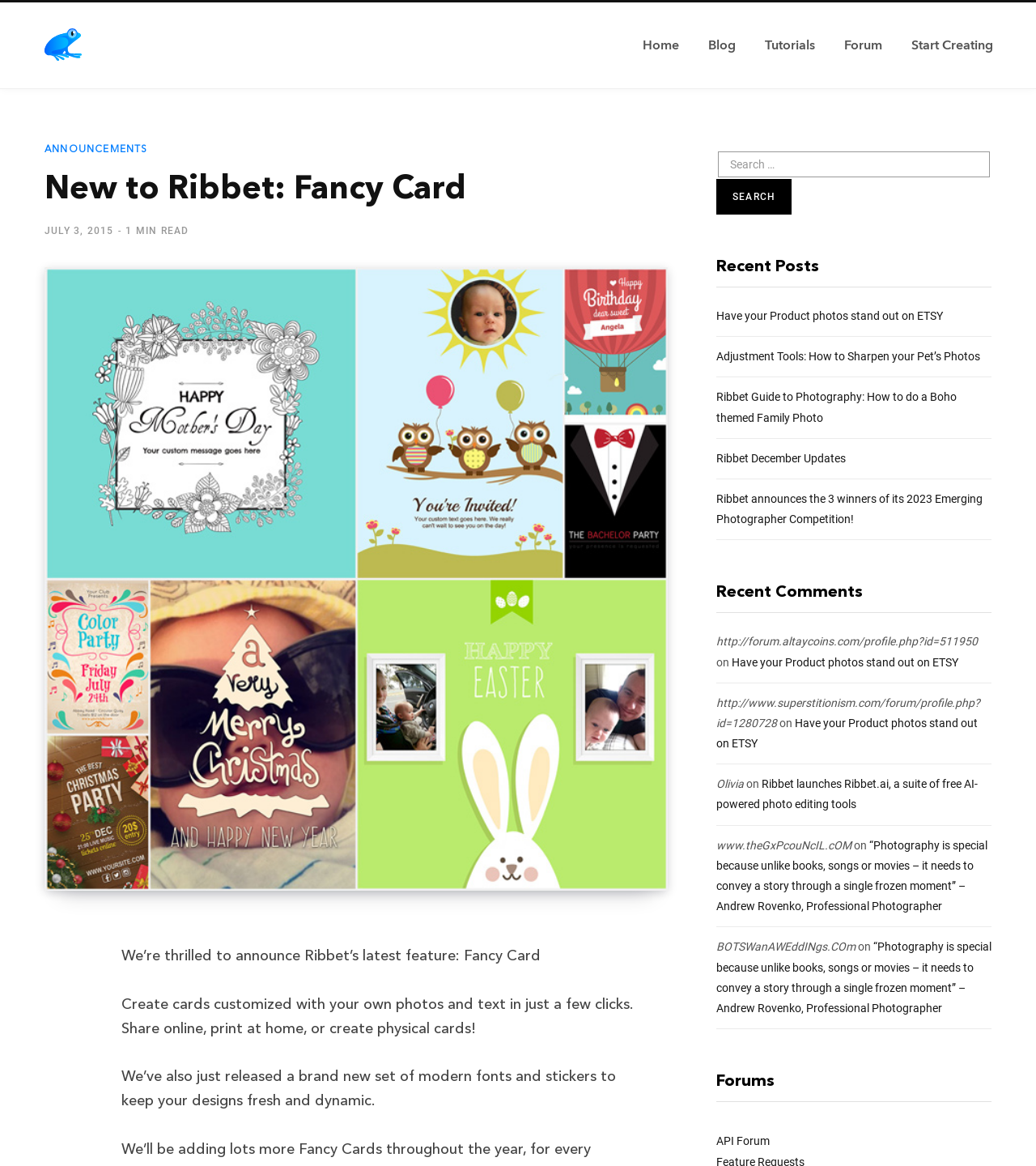Using the description: "API Forum", identify the bounding box of the corresponding UI element in the screenshot.

[0.691, 0.973, 0.743, 0.984]